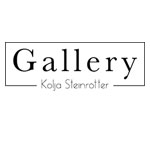What is the font style of the word 'Gallery'?
Kindly offer a detailed explanation using the data available in the image.

The caption describes the font style of the word 'Gallery' as elegant and modern, implying a sense of sophistication and contemporariness.